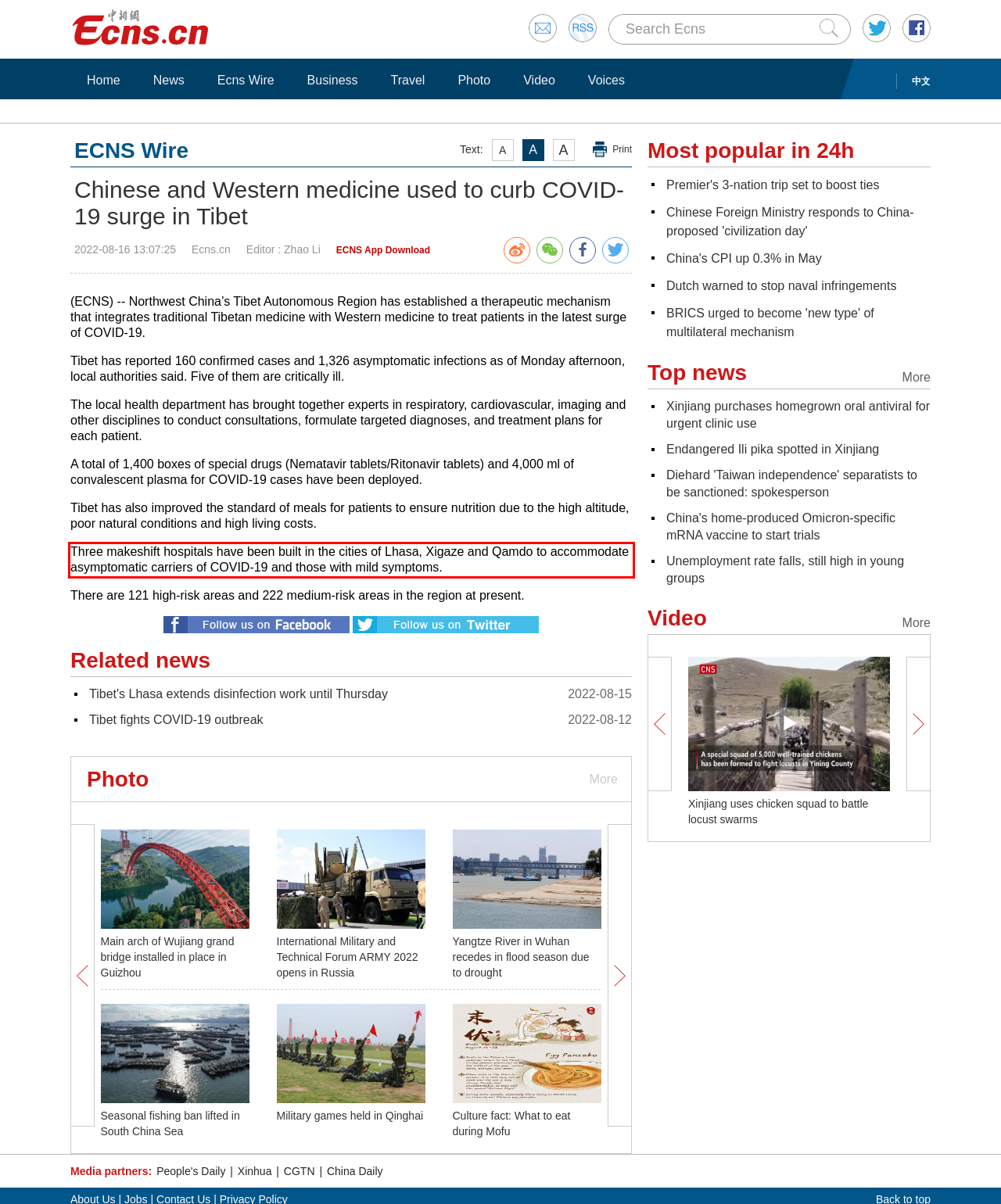The screenshot you have been given contains a UI element surrounded by a red rectangle. Use OCR to read and extract the text inside this red rectangle.

Three makeshift hospitals have been built in the cities of Lhasa, Xigaze and Qamdo to accommodate asymptomatic carriers of COVID-19 and those with mild symptoms.